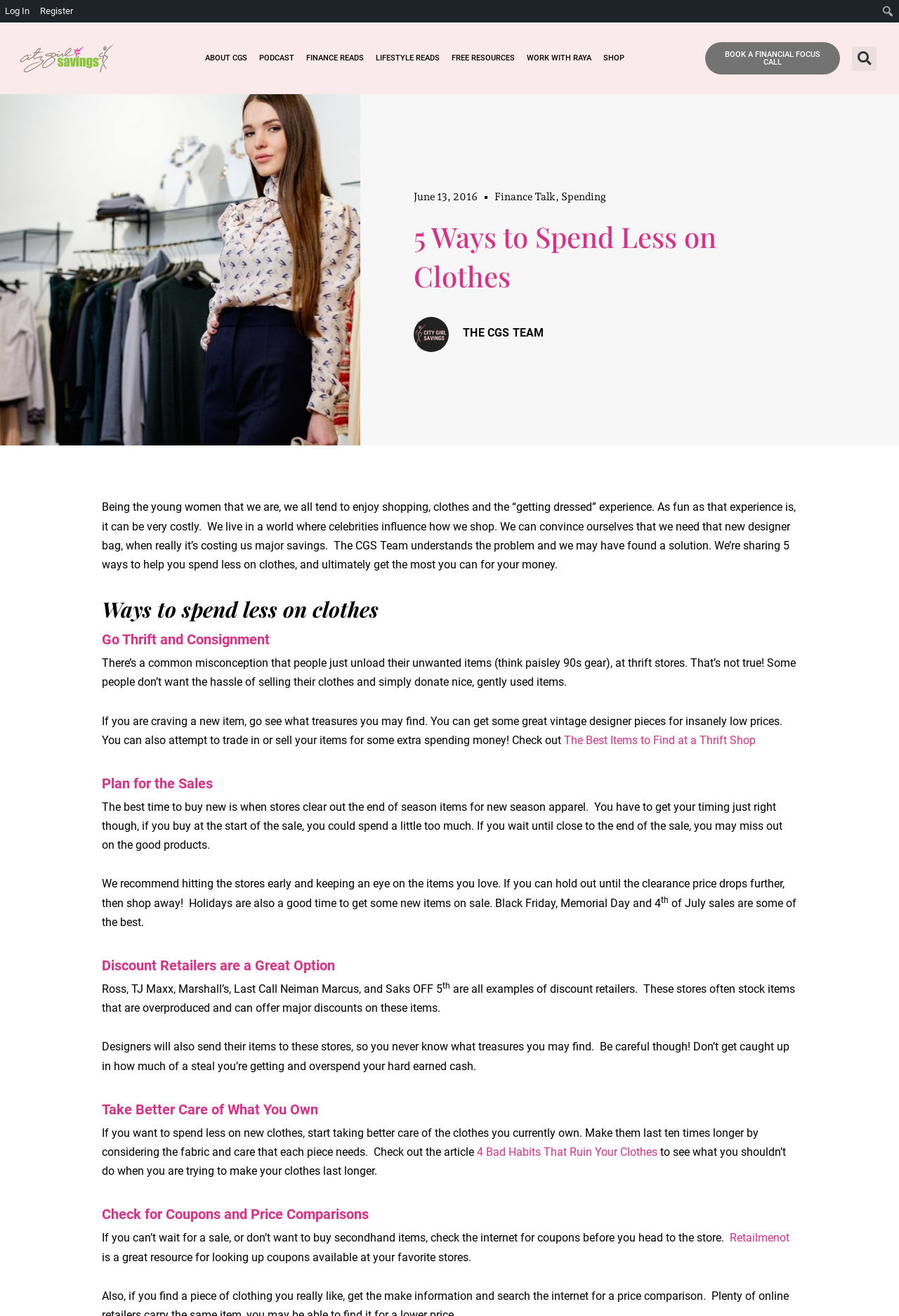Please determine the bounding box coordinates of the clickable area required to carry out the following instruction: "go back to the Findings index". The coordinates must be four float numbers between 0 and 1, represented as [left, top, right, bottom].

None